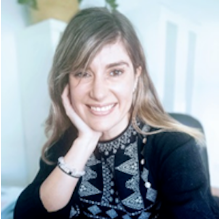Please examine the image and provide a detailed answer to the question: How many scientific publications does Beatriz Olaya have?

According to the caption, Beatriz Olaya has contributed significantly to various national and international projects and has over 70 scientific publications to her name, which indicates that she has a substantial number of publications.